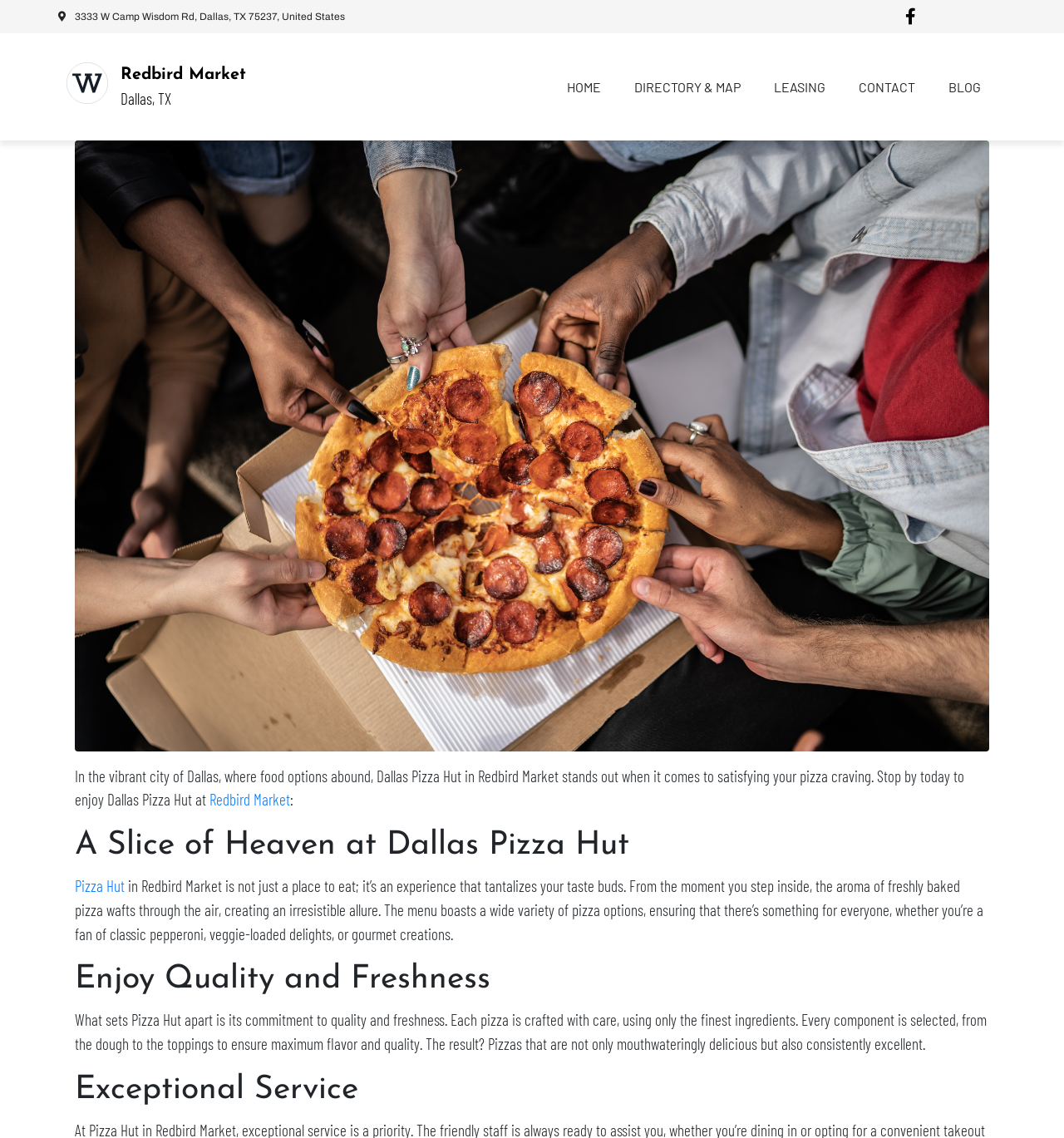Find the bounding box coordinates for the area you need to click to carry out the instruction: "Go to the home page". The coordinates should be four float numbers between 0 and 1, indicated as [left, top, right, bottom].

[0.517, 0.062, 0.58, 0.09]